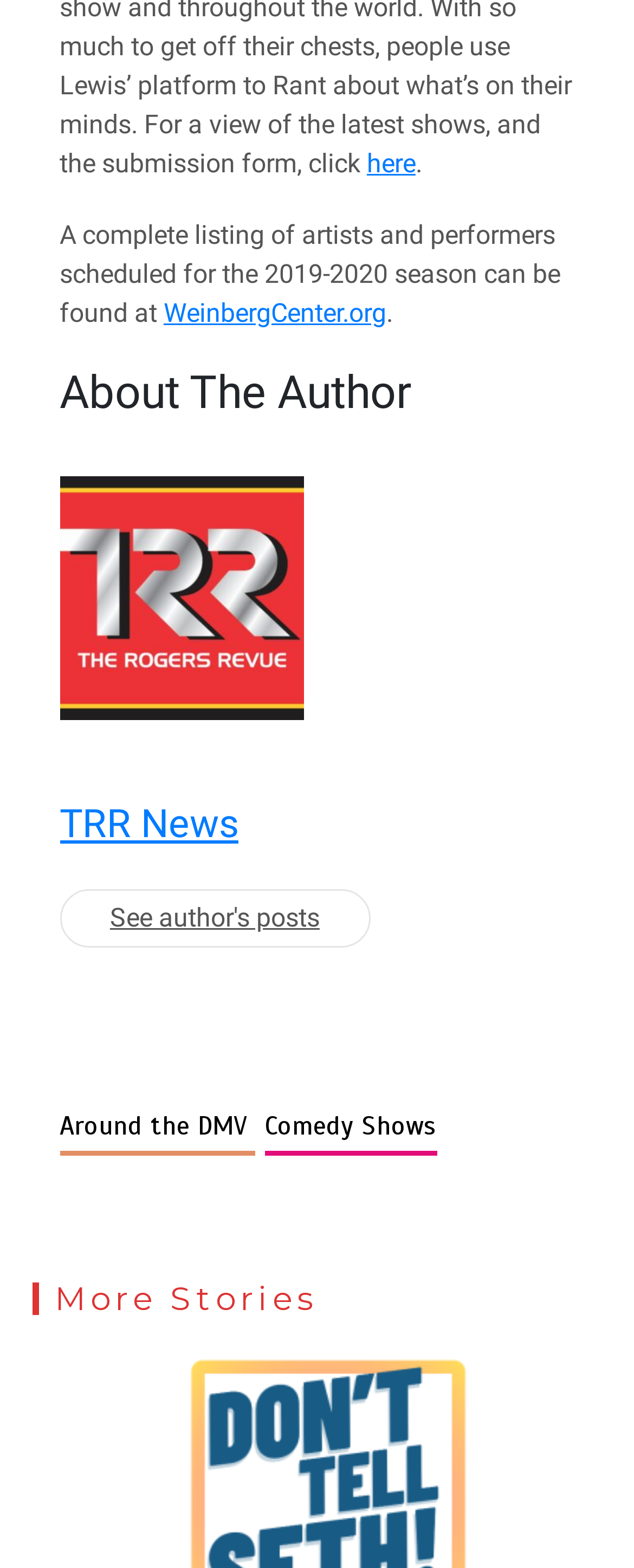Provide a one-word or short-phrase answer to the question:
What is the name of the website for the 2019-2020 season?

WeinbergCenter.org